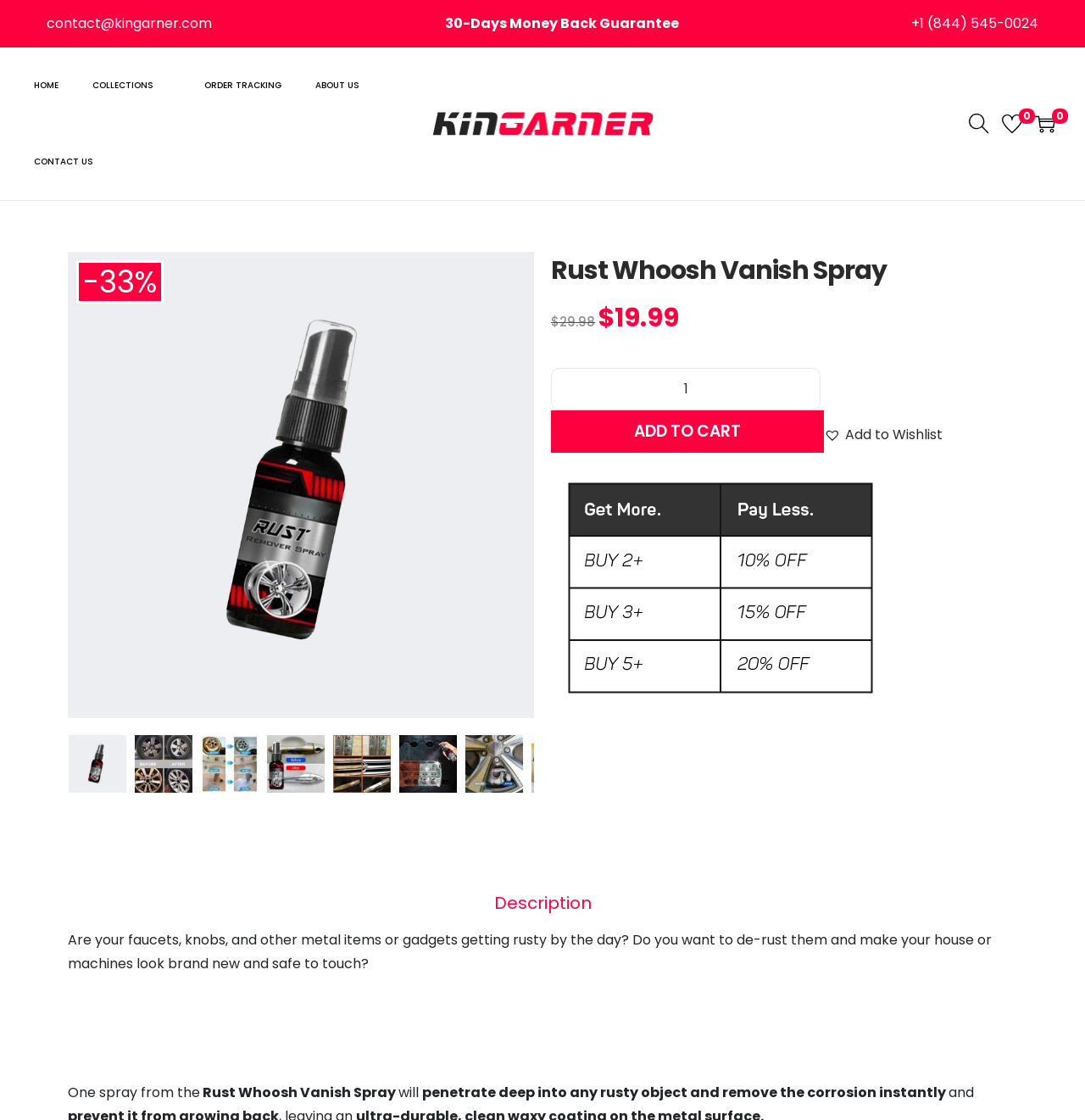Please provide a one-word or phrase answer to the question: 
What is the discount percentage for the product?

-33%